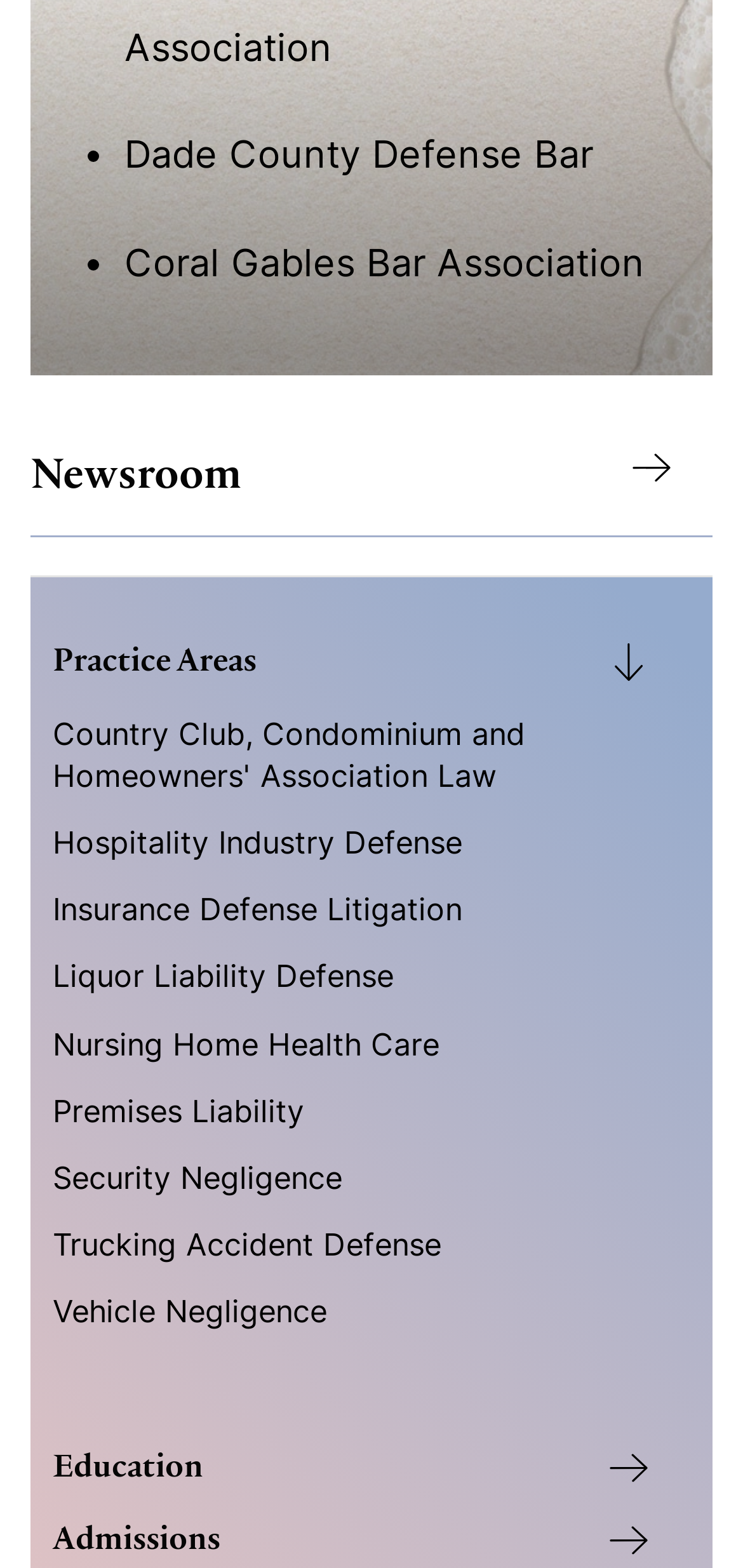Determine the bounding box for the HTML element described here: "Nursing Home Health Care". The coordinates should be given as [left, top, right, bottom] with each number being a float between 0 and 1.

[0.071, 0.653, 0.592, 0.678]